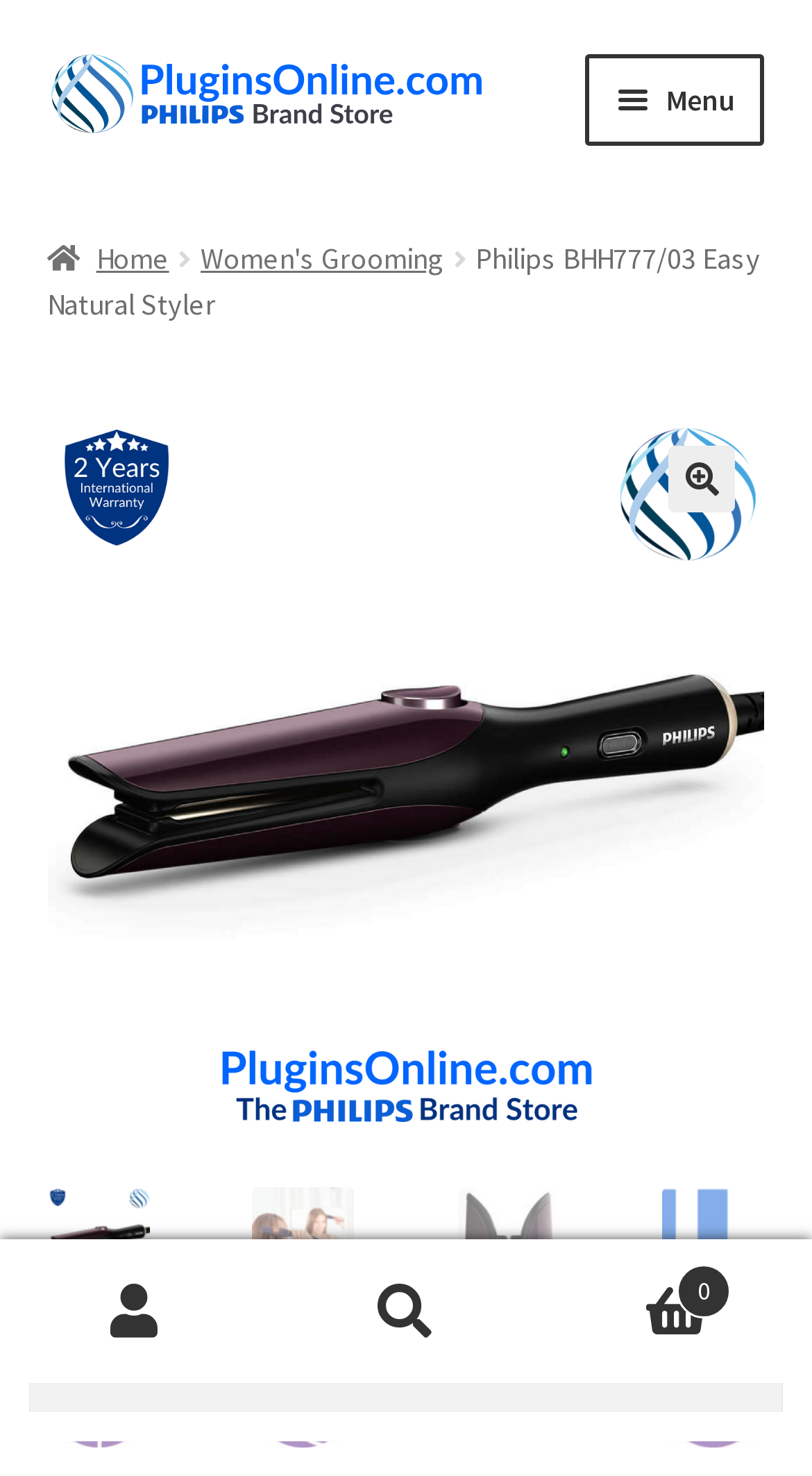Please provide the bounding box coordinates for the element that needs to be clicked to perform the instruction: "Explore the book 'Kinship and Kindness'". The coordinates must consist of four float numbers between 0 and 1, formatted as [left, top, right, bottom].

None